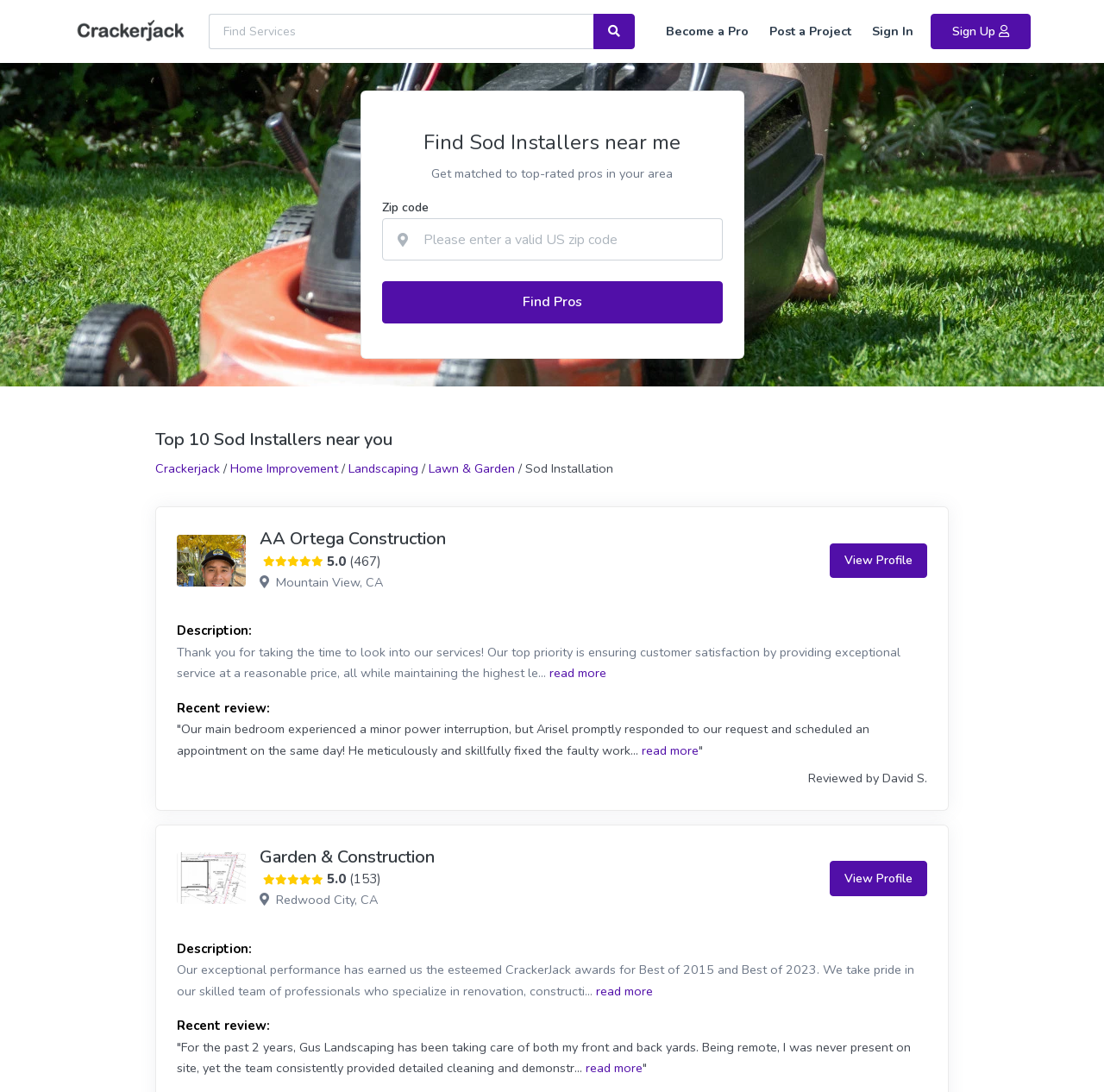Could you identify the text that serves as the heading for this webpage?

Find Sod Installers near me